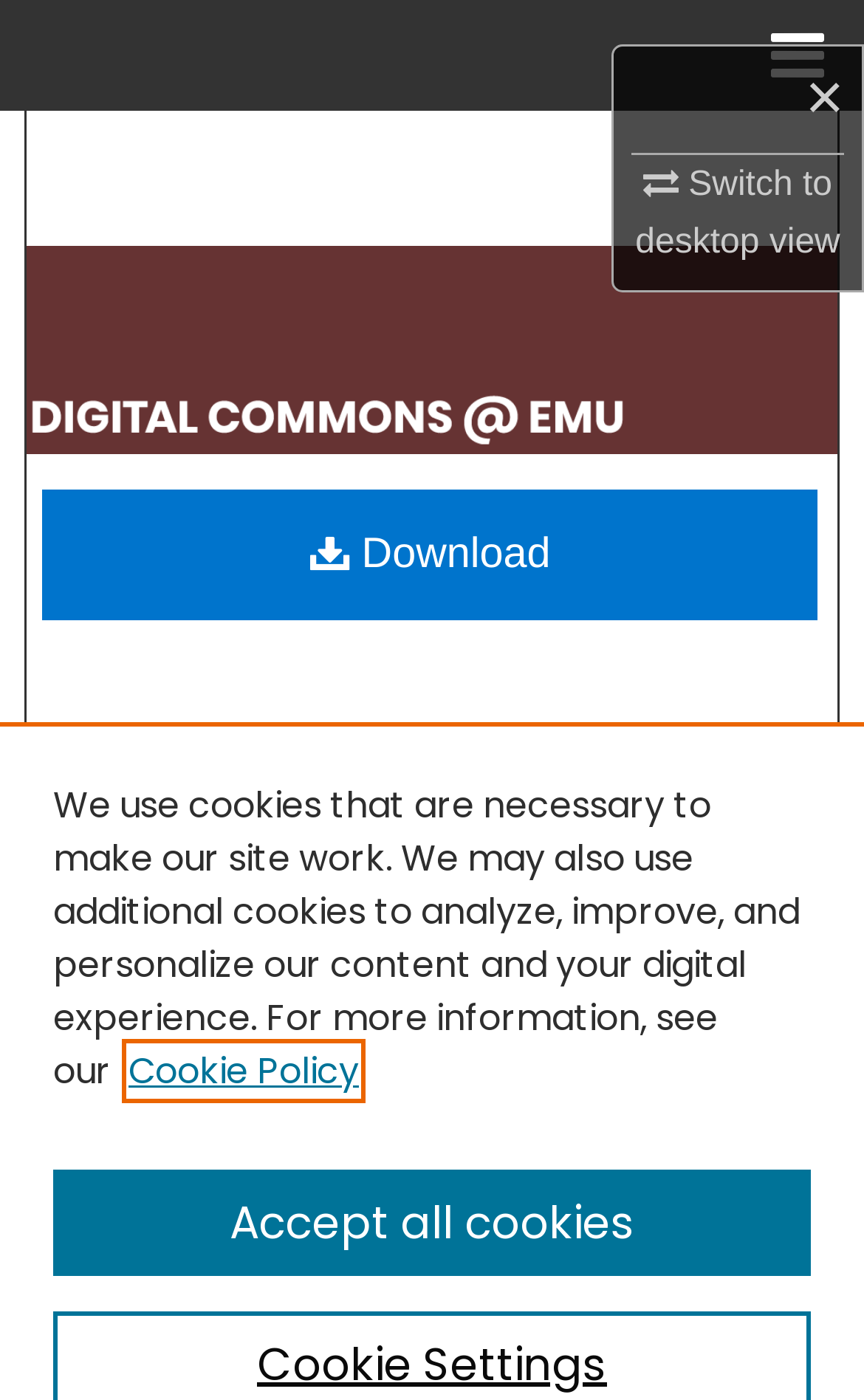Please identify the bounding box coordinates of the element I need to click to follow this instruction: "Go to Home".

[0.0, 0.0, 1.0, 0.079]